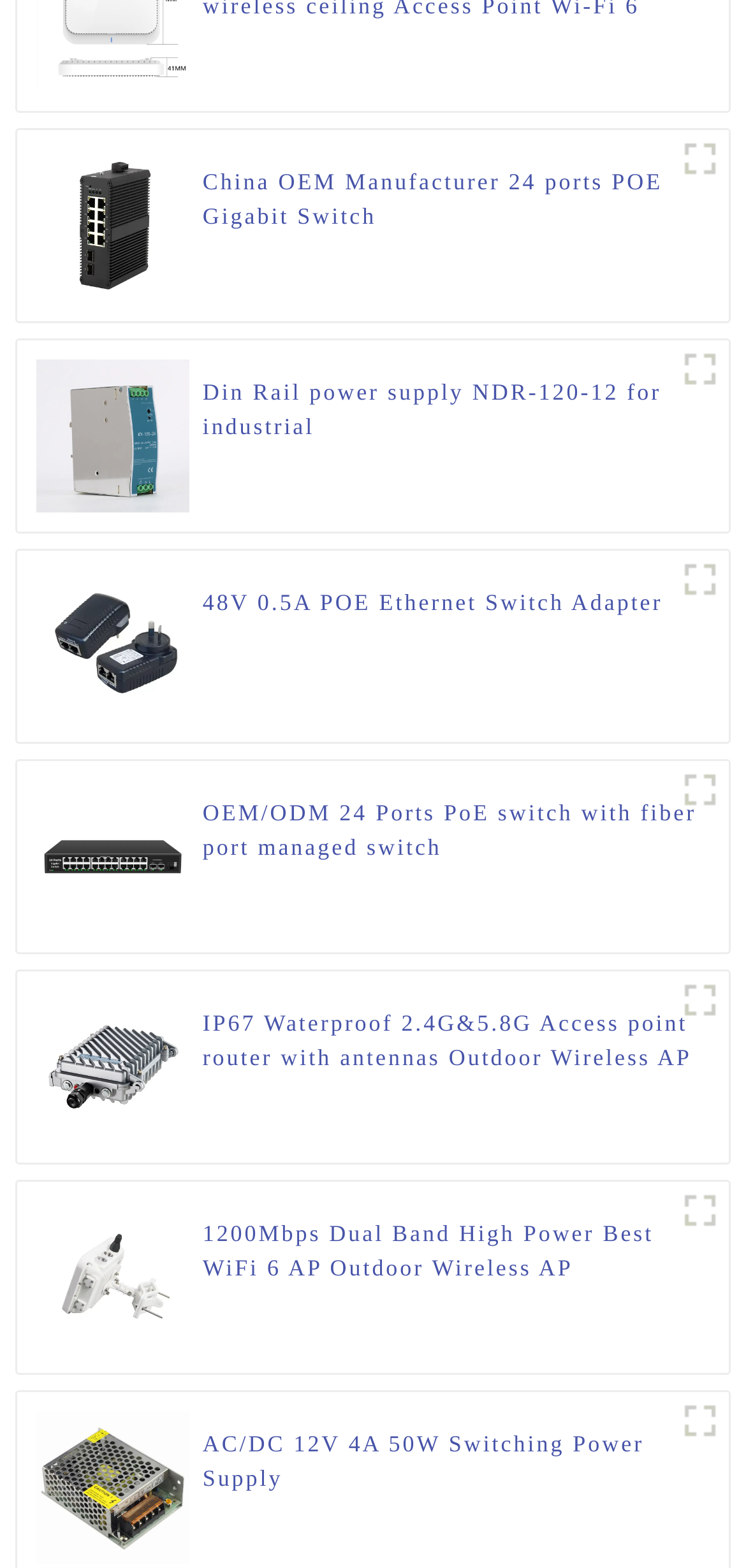What is the purpose of the 48V 0.5A POE Ethernet Switch Adapter?
Examine the webpage screenshot and provide an in-depth answer to the question.

The webpage shows a product labeled '48V 0.5A POE Ethernet Switch Adapter'. The purpose of this product is to act as a POE Ethernet Switch Adapter, which is a device that provides power over Ethernet to connected devices.